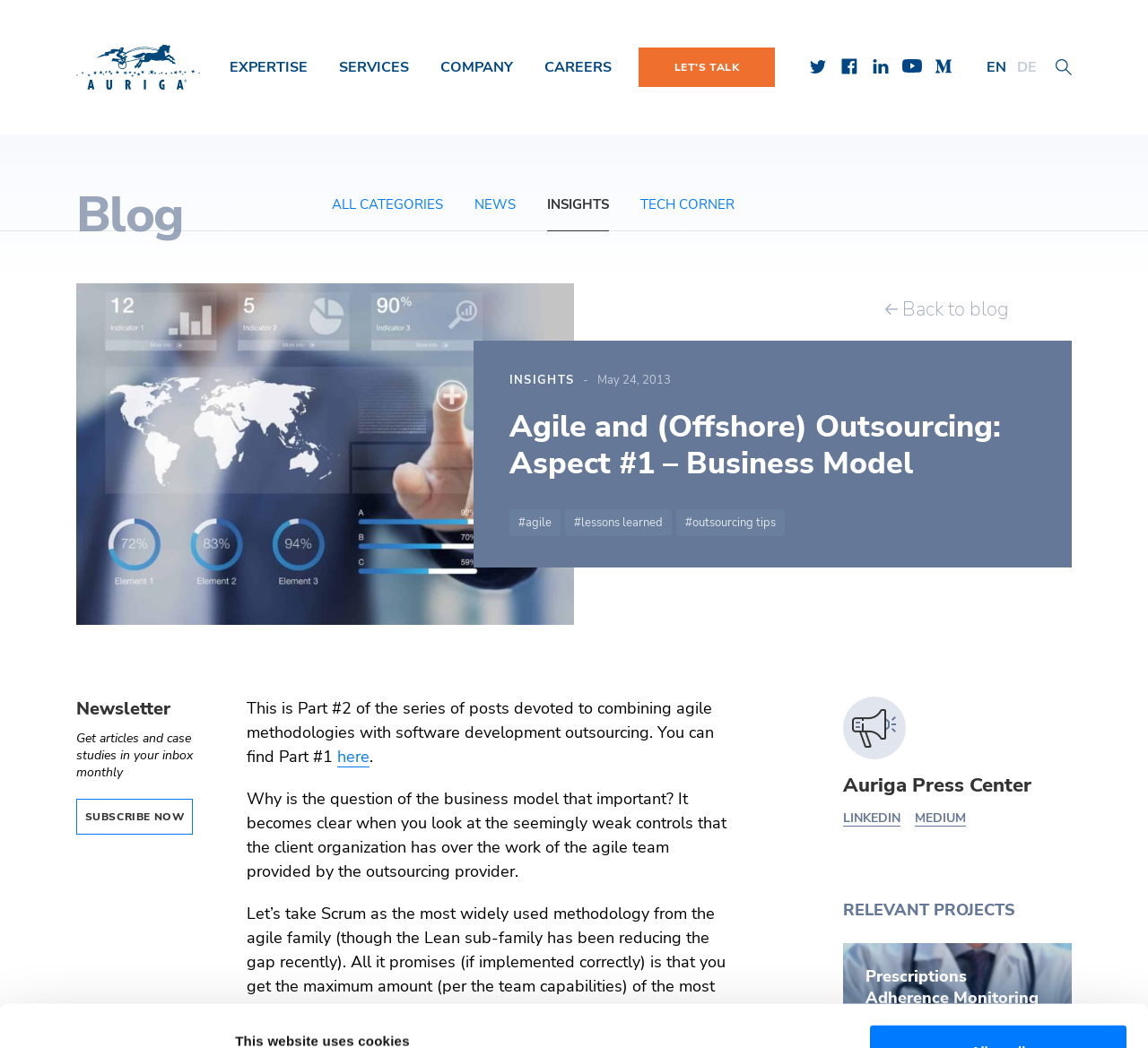What is the topic of the current blog post?
Using the image, answer in one word or phrase.

Agile and outsourcing